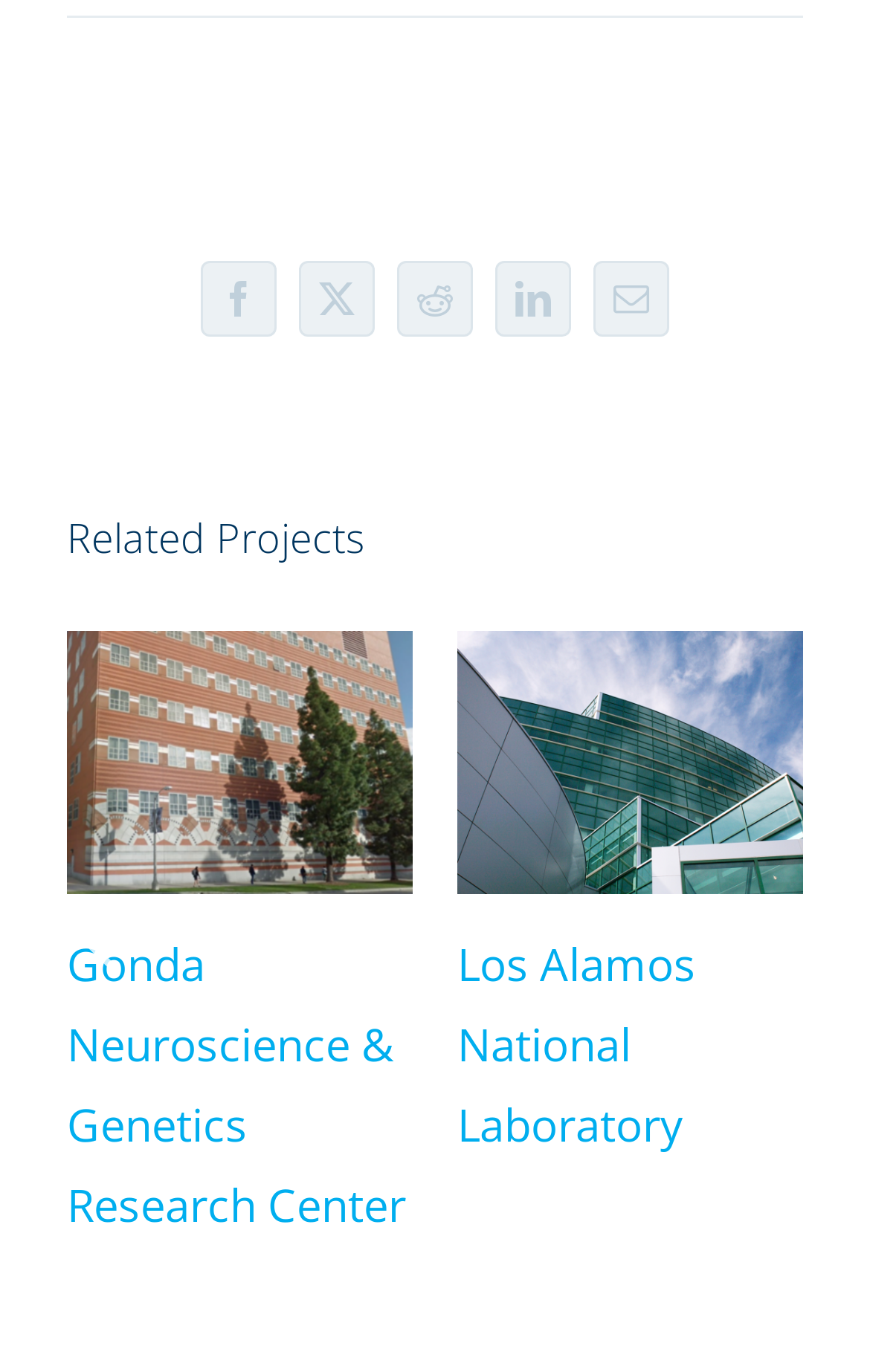Please provide a short answer using a single word or phrase for the question:
What is the rating of the first project?

5 / 5